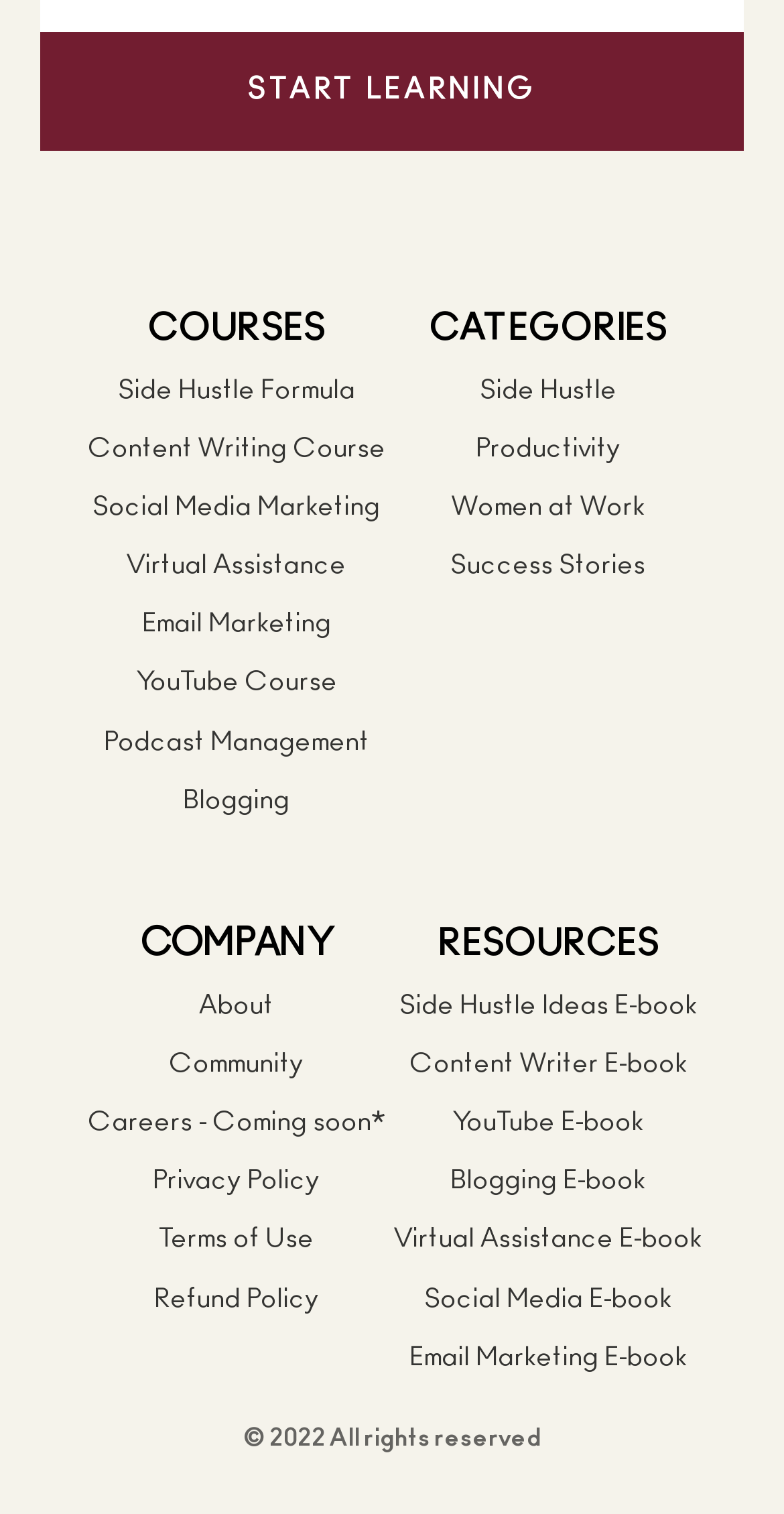Determine the bounding box coordinates of the clickable element necessary to fulfill the instruction: "View the 'Side Hustle Formula' course". Provide the coordinates as four float numbers within the 0 to 1 range, i.e., [left, top, right, bottom].

[0.103, 0.243, 0.5, 0.275]